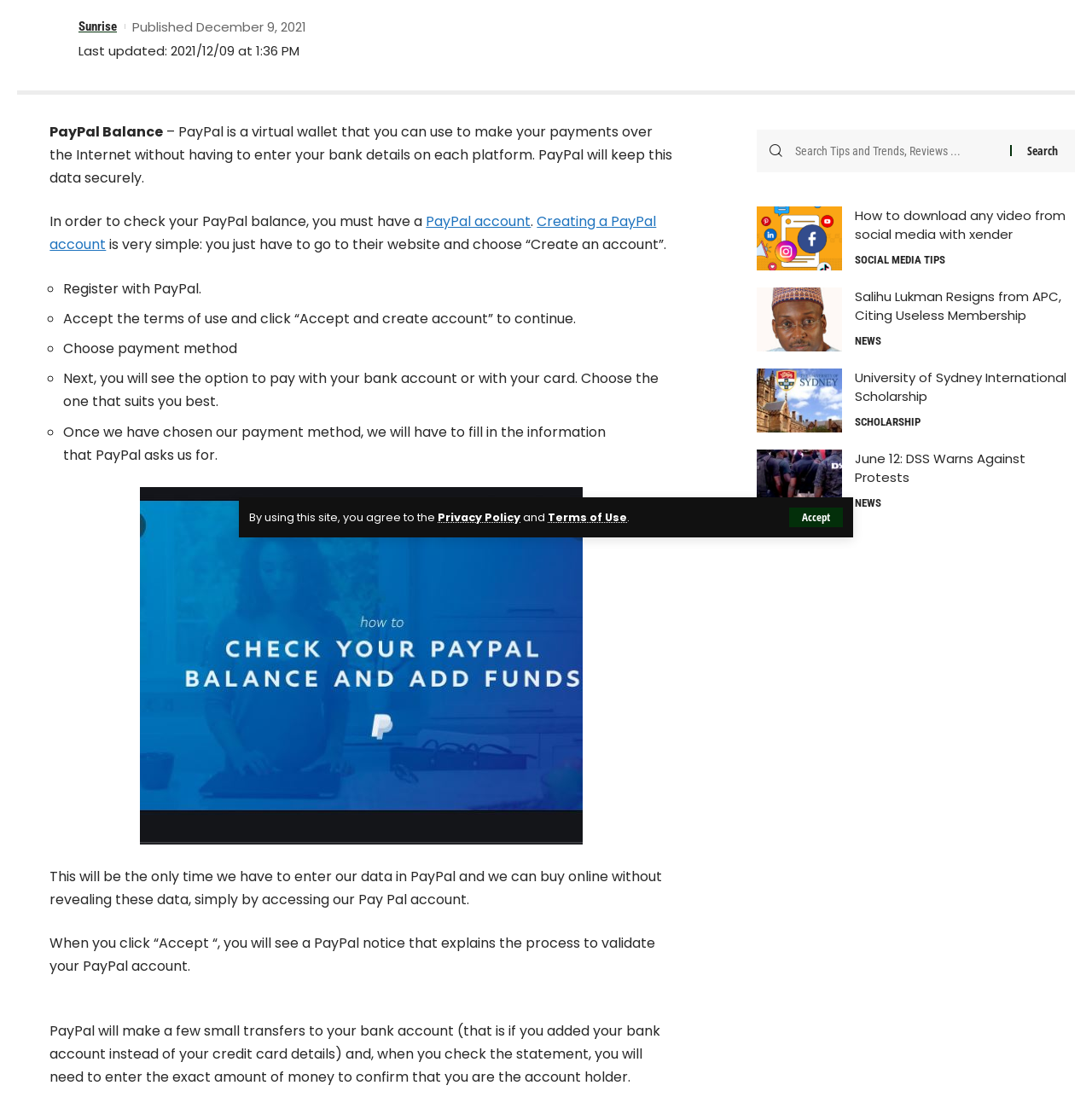Using the webpage screenshot and the element description PayPal account, determine the bounding box coordinates. Specify the coordinates in the format (top-left x, top-left y, bottom-right x, bottom-right y) with values ranging from 0 to 1.

[0.39, 0.193, 0.486, 0.211]